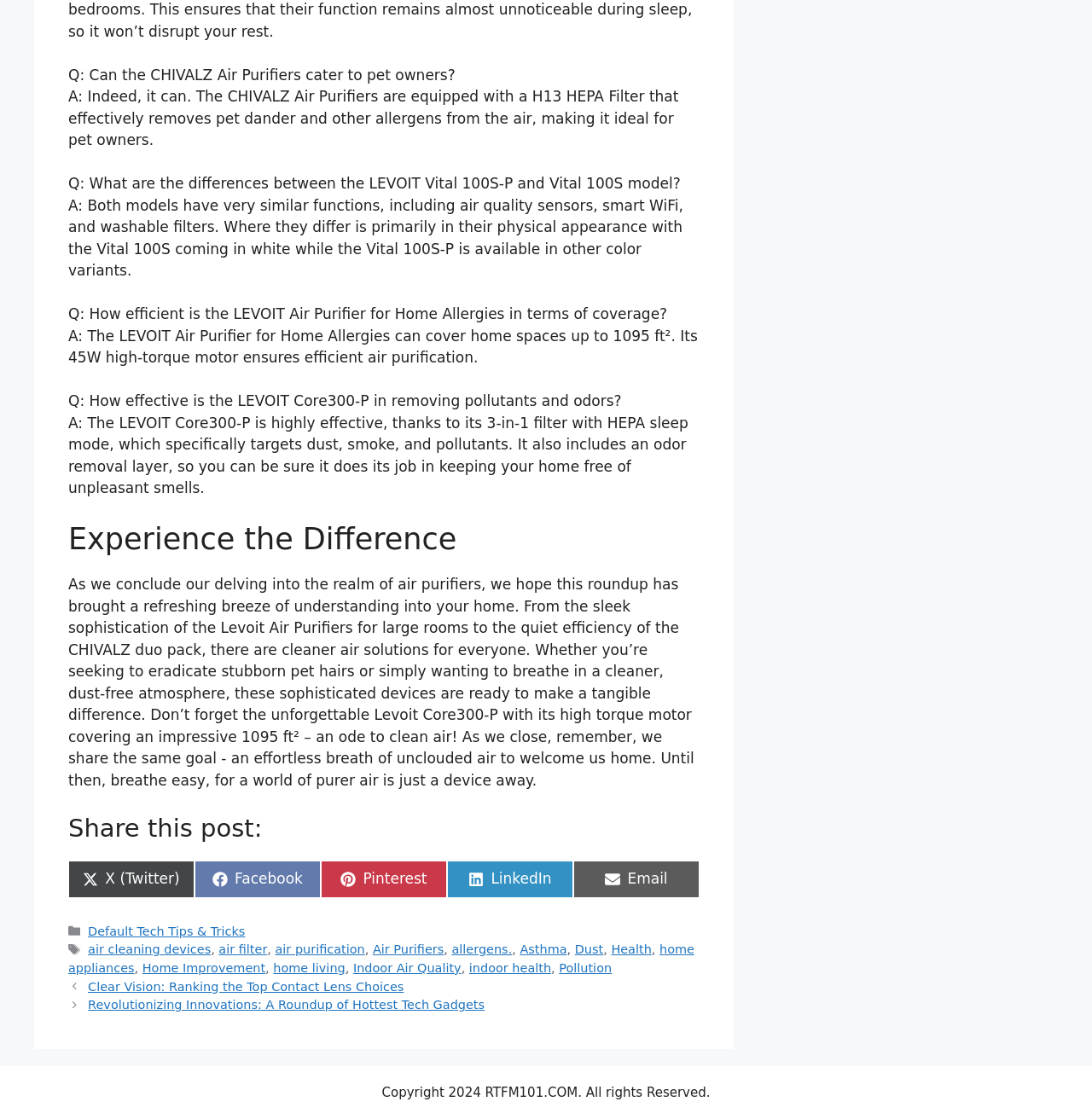Answer the question in a single word or phrase:
What is the purpose of the 3-in-1 filter in the LEVOIT Core300-P?

Remove dust, smoke, and pollutants